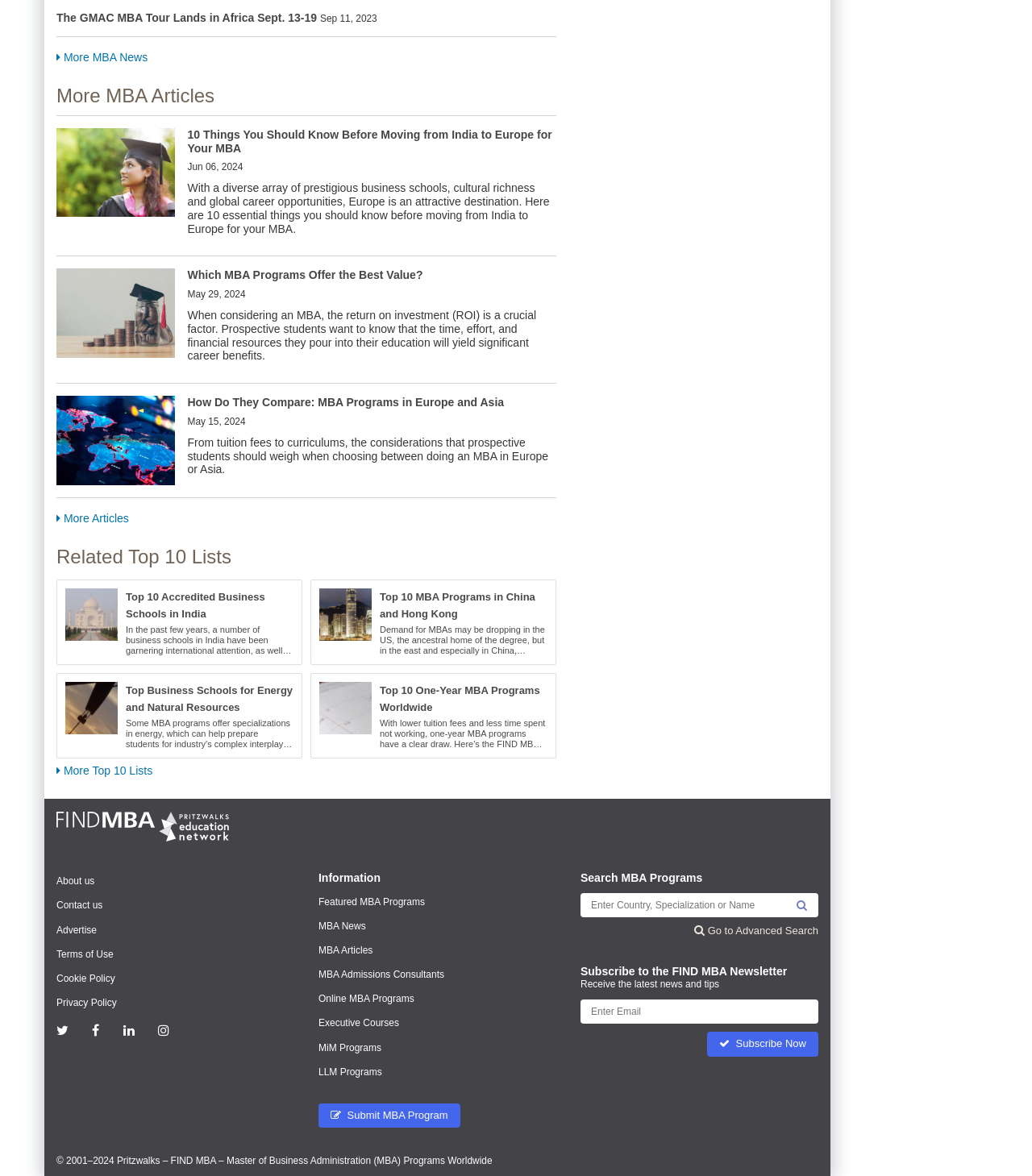How many Top 10 Lists are displayed on the webpage? Based on the screenshot, please respond with a single word or phrase.

4